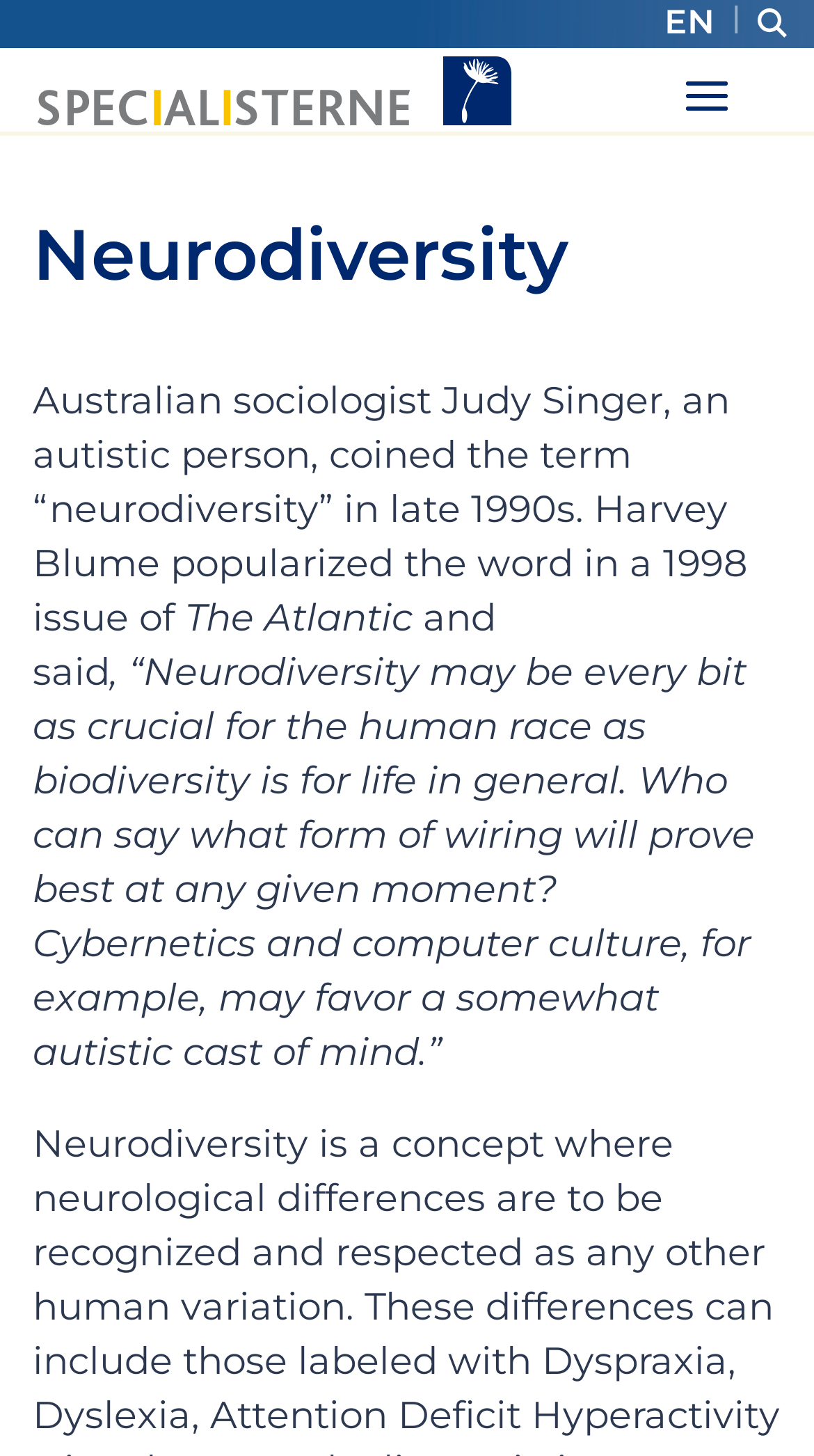Using the information in the image, give a comprehensive answer to the question: 
What is the name of the magazine mentioned?

The webpage mentions a magazine in the StaticText element with the text 'The Atlantic'. This is likely a reference to the publication where Harvey Blume popularized the term 'neurodiversity' in 1998.